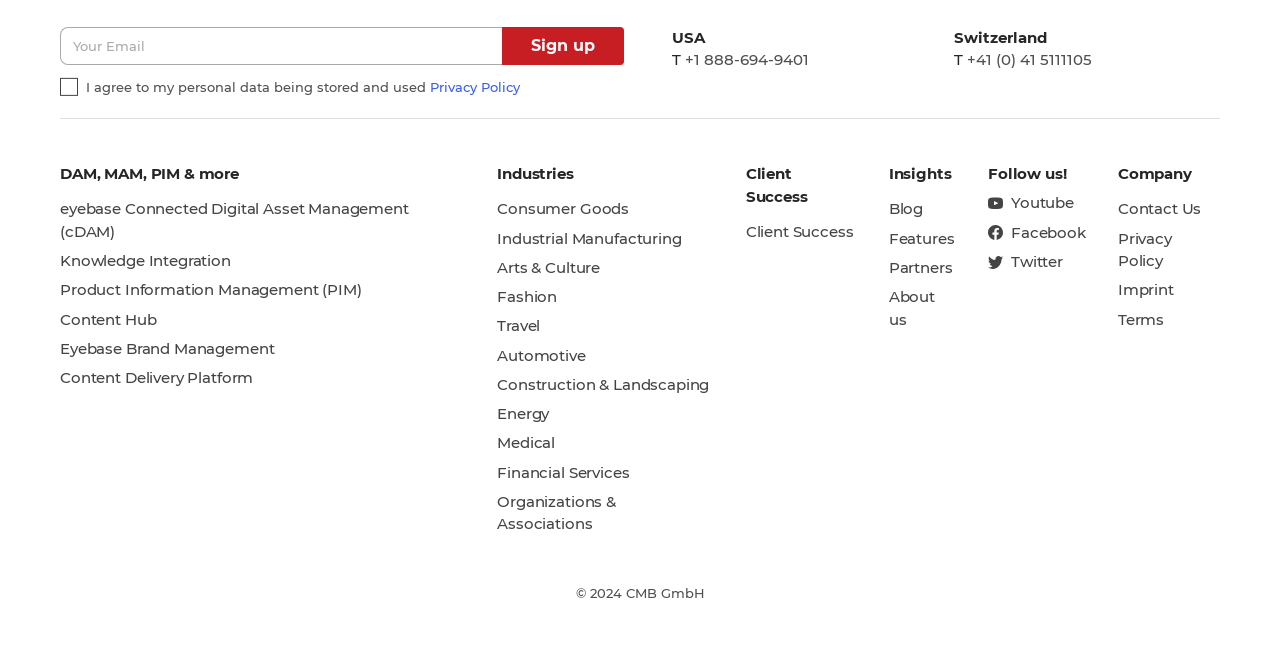Determine the bounding box coordinates of the section to be clicked to follow the instruction: "Read about DAM, MAM, PIM & more". The coordinates should be given as four float numbers between 0 and 1, formatted as [left, top, right, bottom].

[0.047, 0.252, 0.187, 0.281]